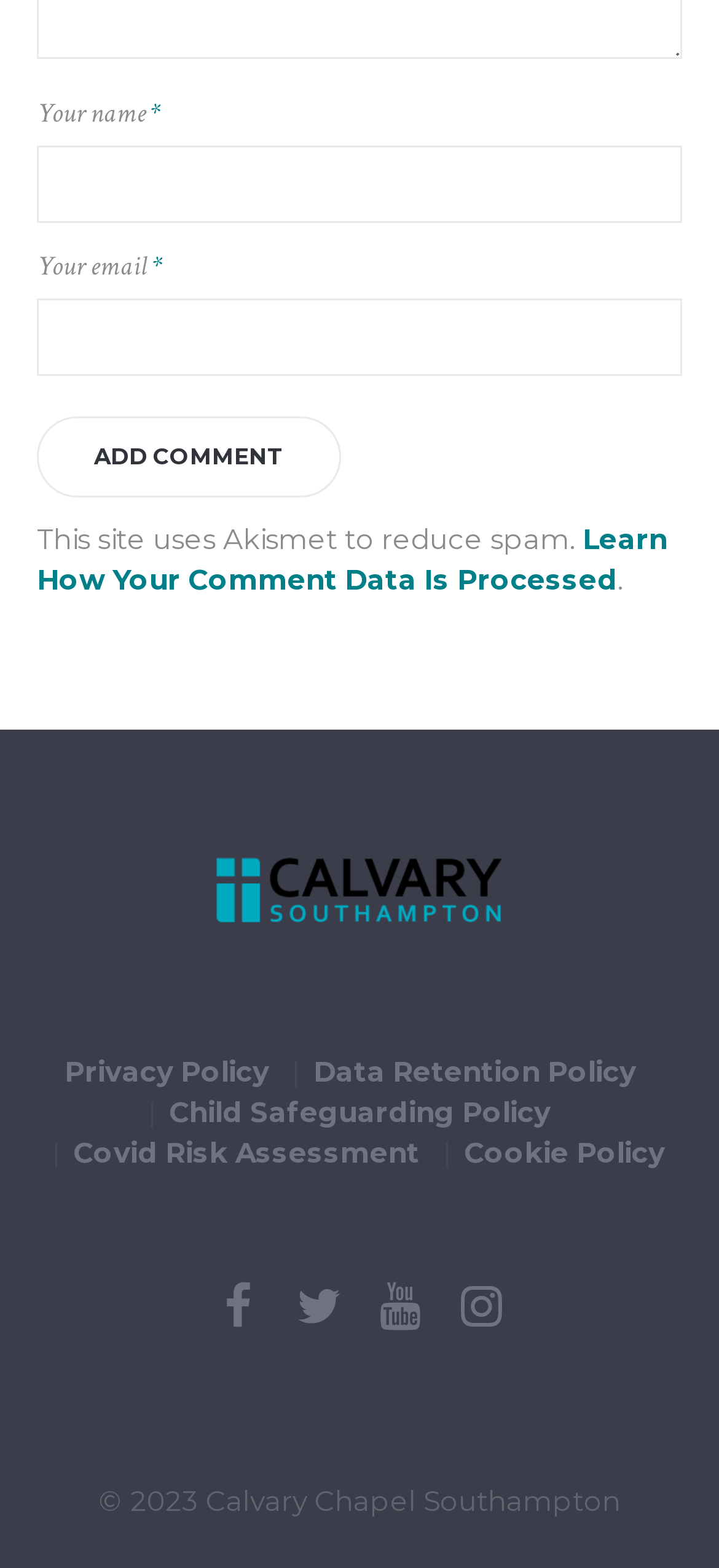What is the required information to add a comment?
Carefully analyze the image and provide a thorough answer to the question.

Based on the webpage, there are two text boxes, one for 'Your name' and one for 'Your email', both marked with an asterisk, indicating that they are required fields to add a comment.